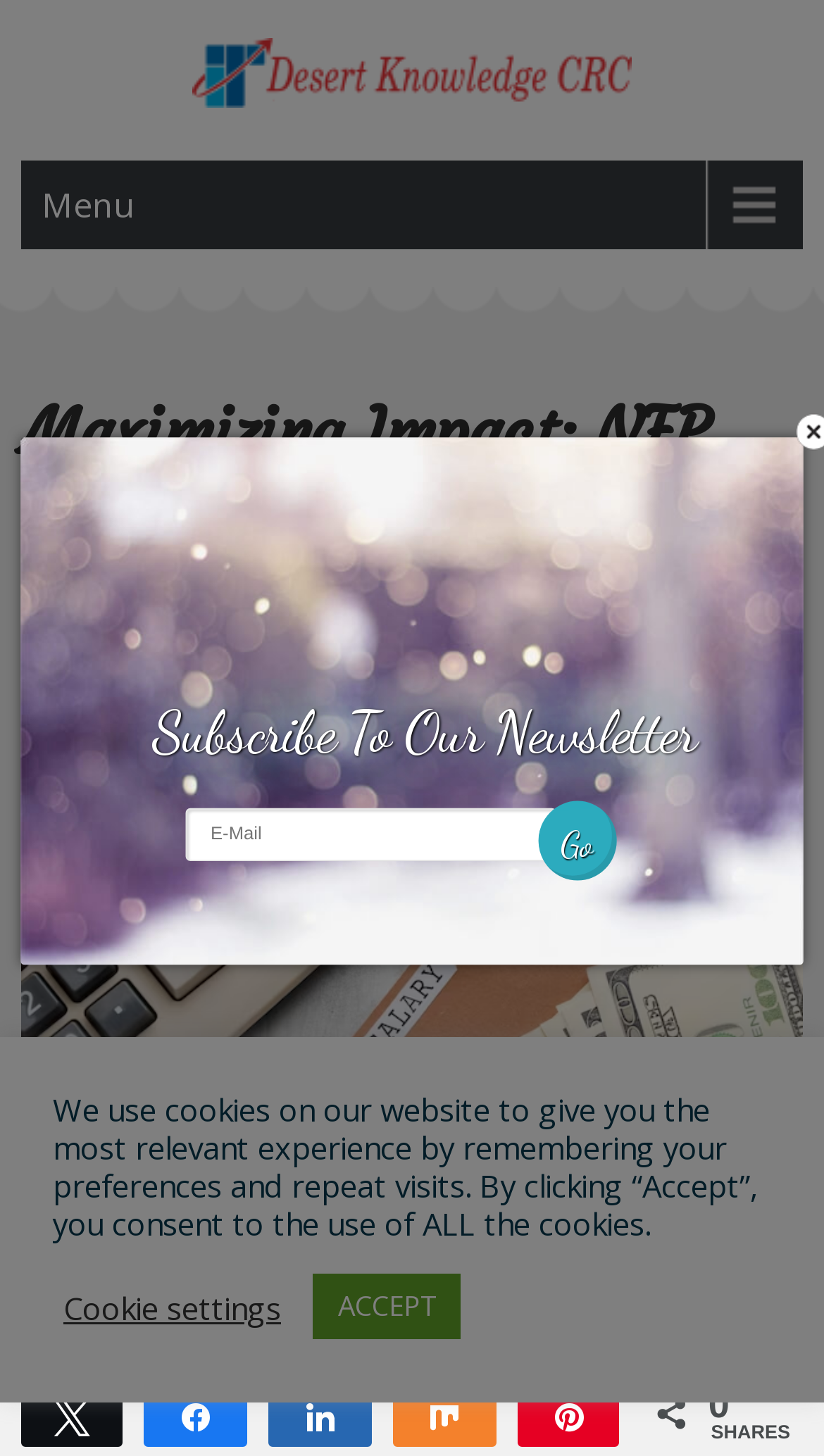Predict the bounding box coordinates of the area that should be clicked to accomplish the following instruction: "Click the Modded games link". The bounding box coordinates should consist of four float numbers between 0 and 1, i.e., [left, top, right, bottom].

None